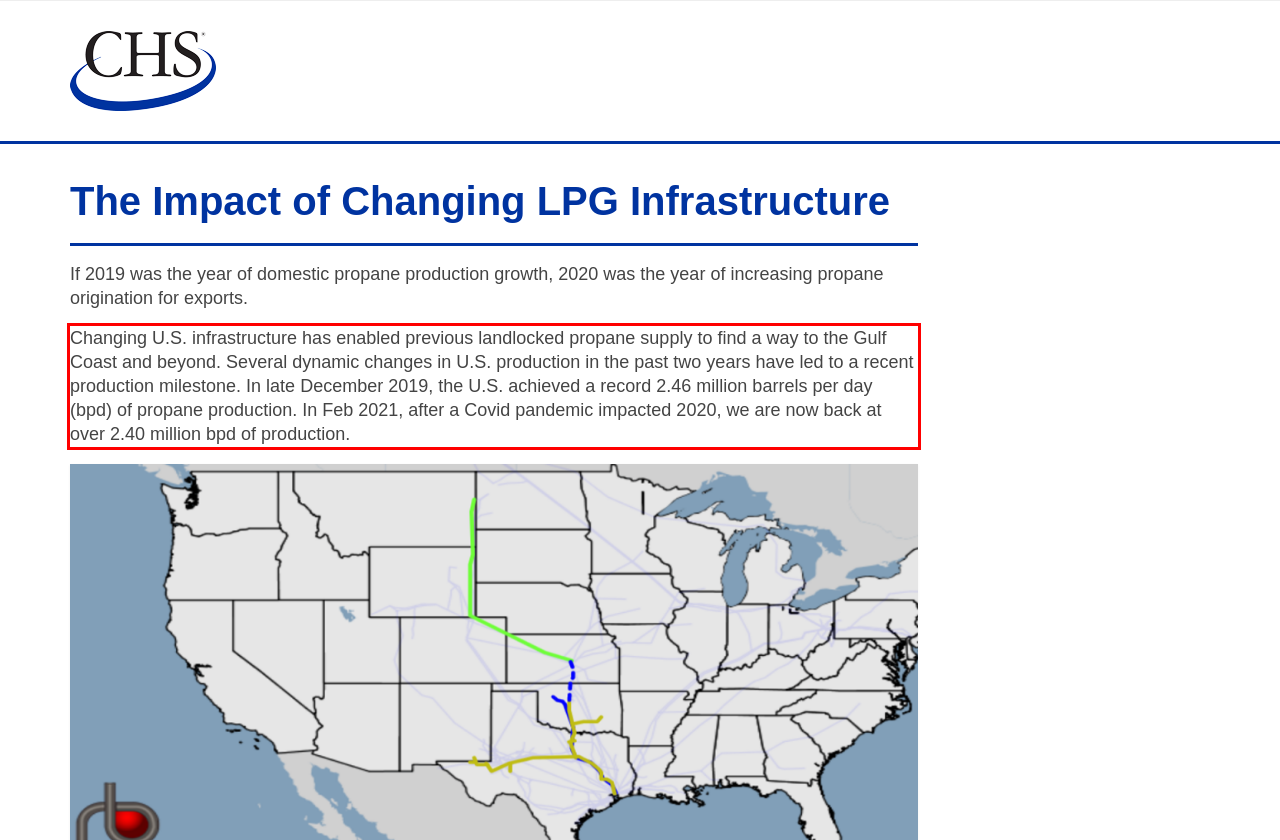There is a UI element on the webpage screenshot marked by a red bounding box. Extract and generate the text content from within this red box.

Changing U.S. infrastructure has enabled previous landlocked propane supply to find a way to the Gulf Coast and beyond. Several dynamic changes in U.S. production in the past two years have led to a recent production milestone. In late December 2019, the U.S. achieved a record 2.46 million barrels per day (bpd) of propane production. In Feb 2021, after a Covid pandemic impacted 2020, we are now back at over 2.40 million bpd of production.